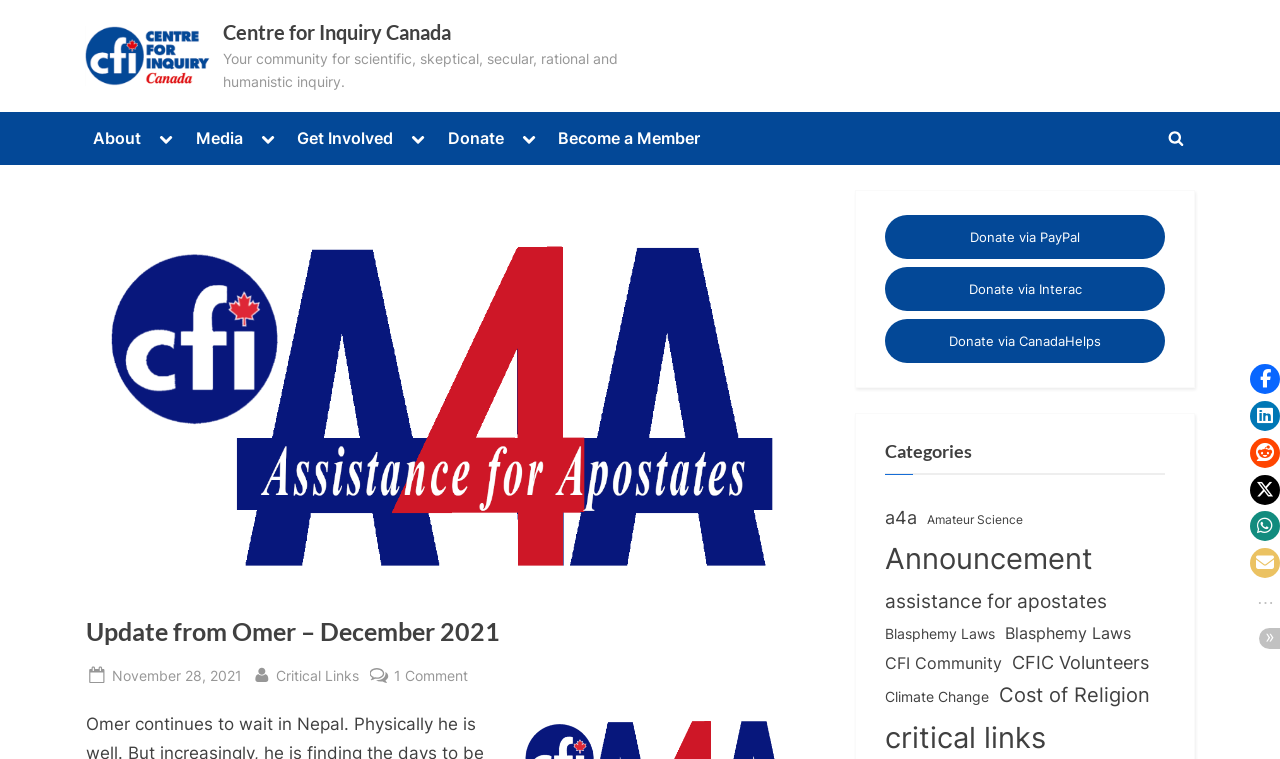Specify the bounding box coordinates of the area that needs to be clicked to achieve the following instruction: "Click the Borderlands Rural Chaplaincy Logo Link".

None